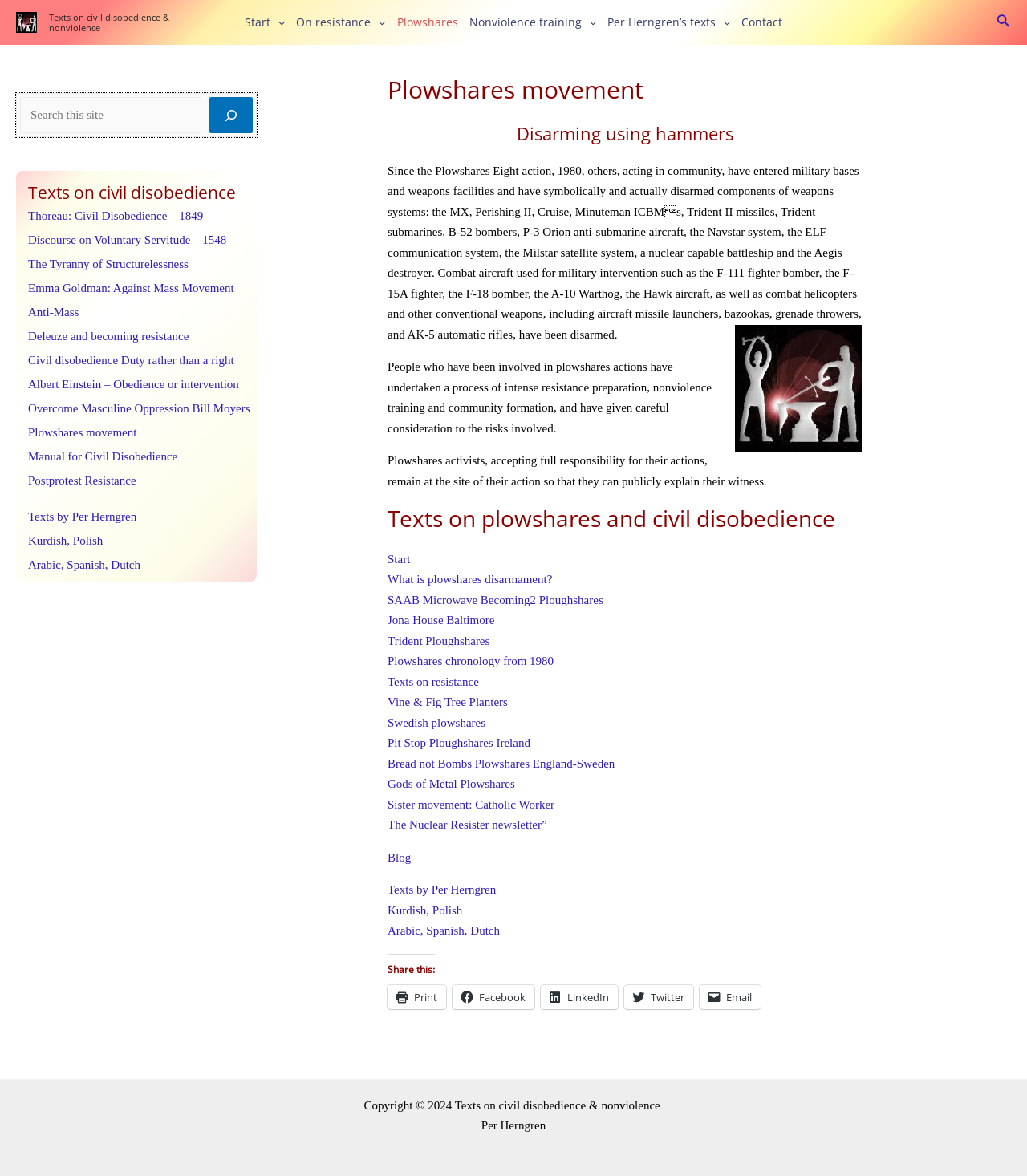Ascertain the bounding box coordinates for the UI element detailed here: "Texts by Per HerngrenKurdish, Polish". The coordinates should be provided as [left, top, right, bottom] with each value being a float between 0 and 1.

[0.027, 0.434, 0.133, 0.465]